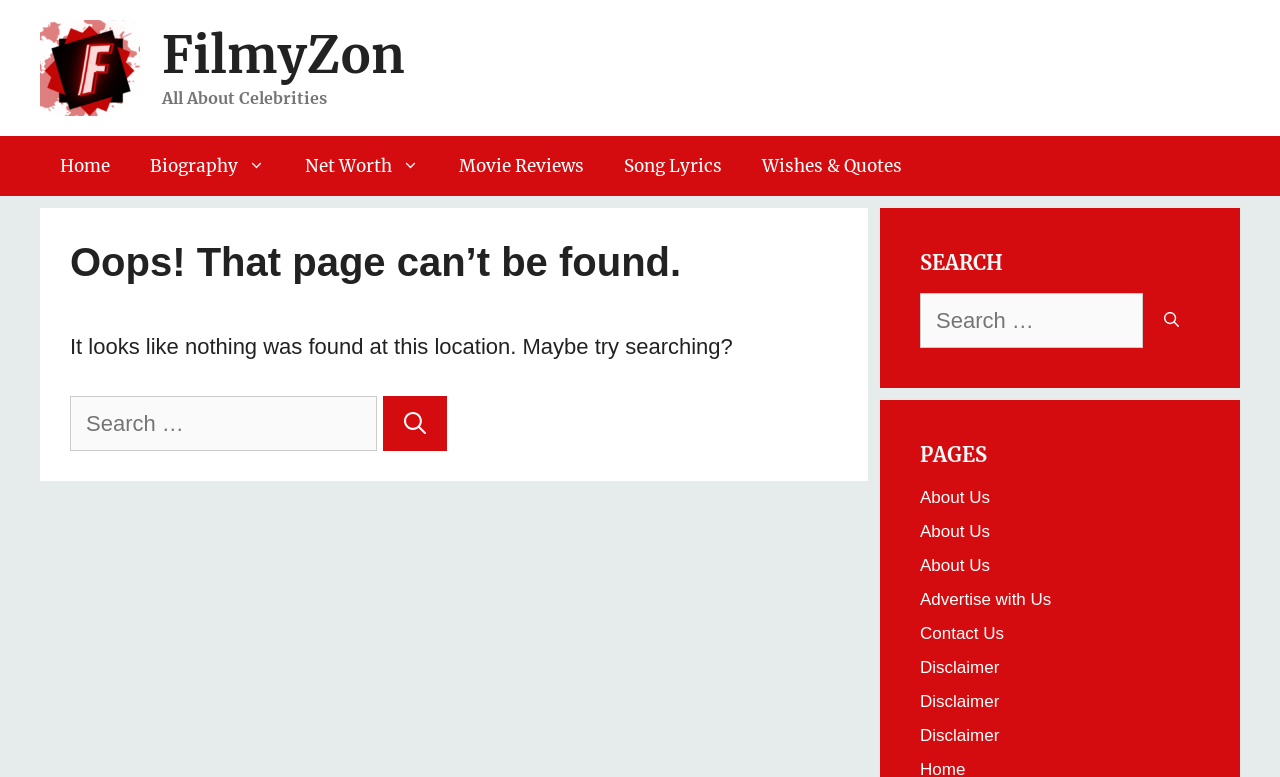Determine the bounding box coordinates for the region that must be clicked to execute the following instruction: "Go to home page".

[0.031, 0.175, 0.102, 0.252]